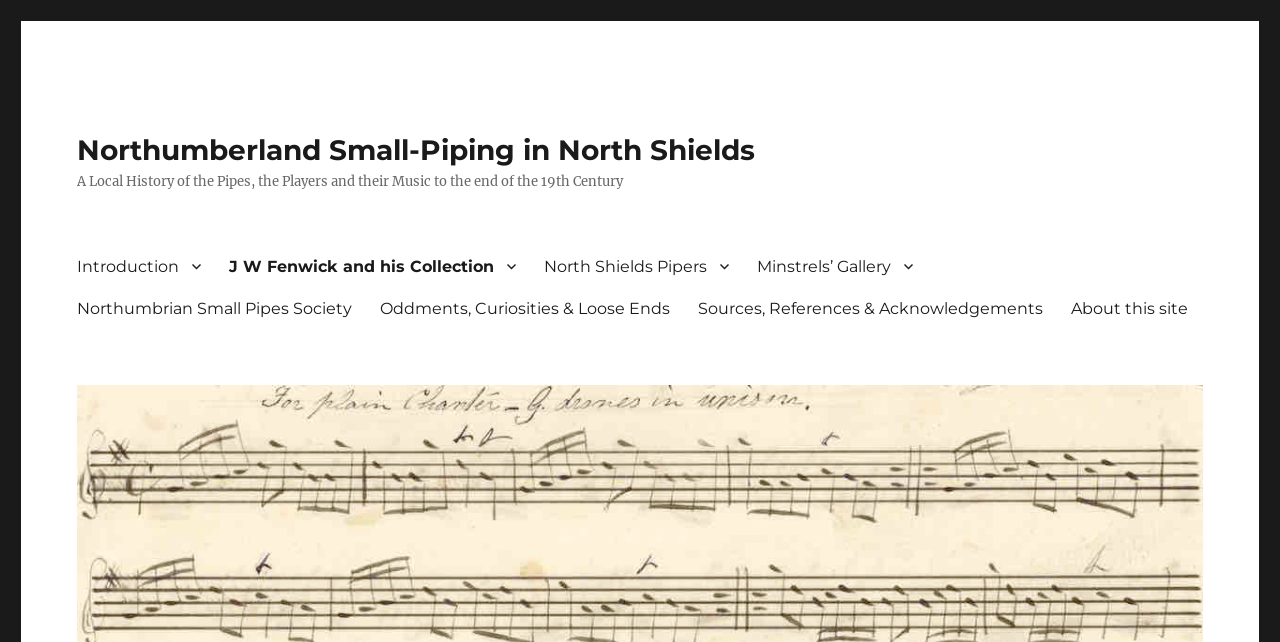What is the position of the link 'Minstrels’ Gallery'?
Give a one-word or short-phrase answer derived from the screenshot.

Fourth in the Primary Menu